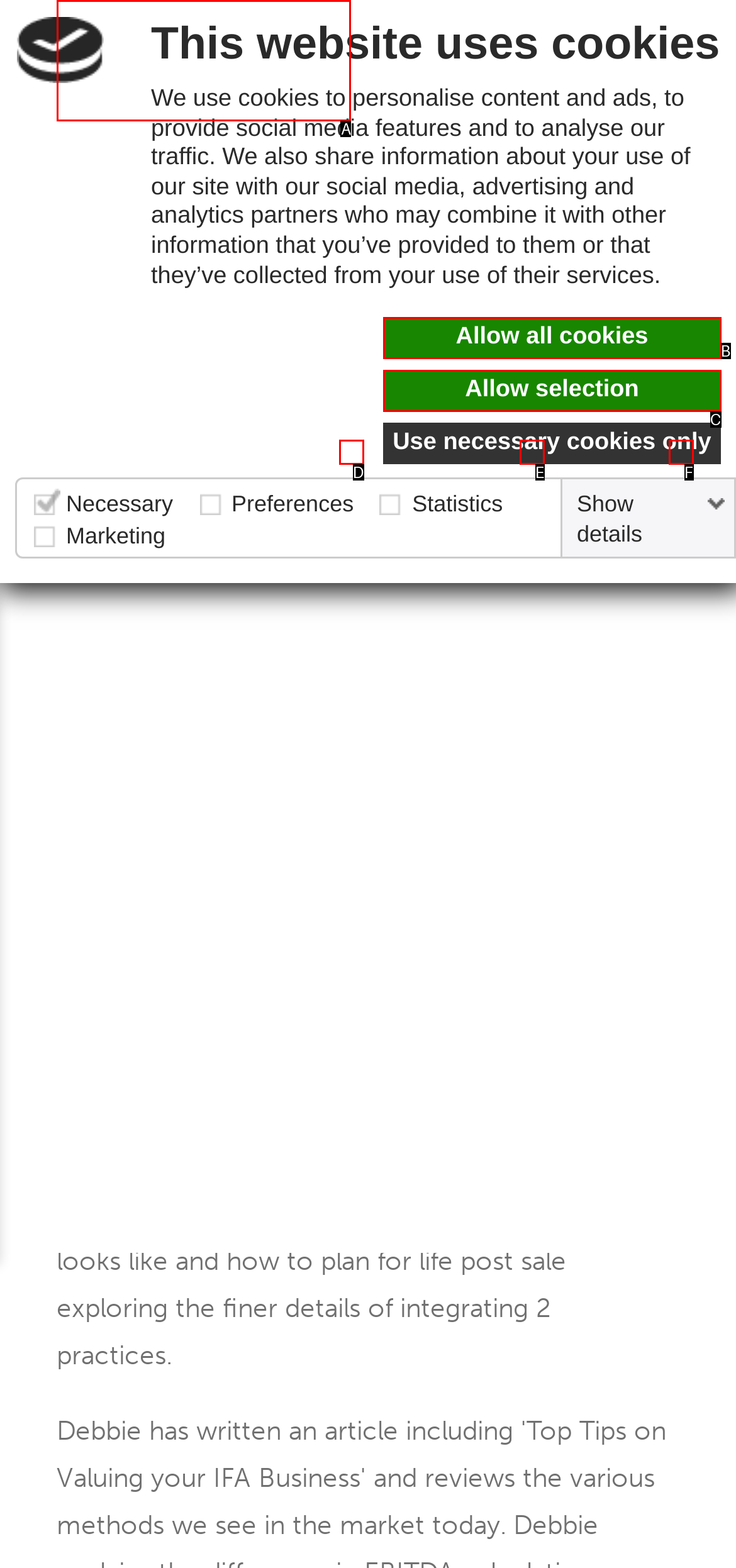Choose the letter that best represents the description: Allow all cookies. Answer with the letter of the selected choice directly.

C